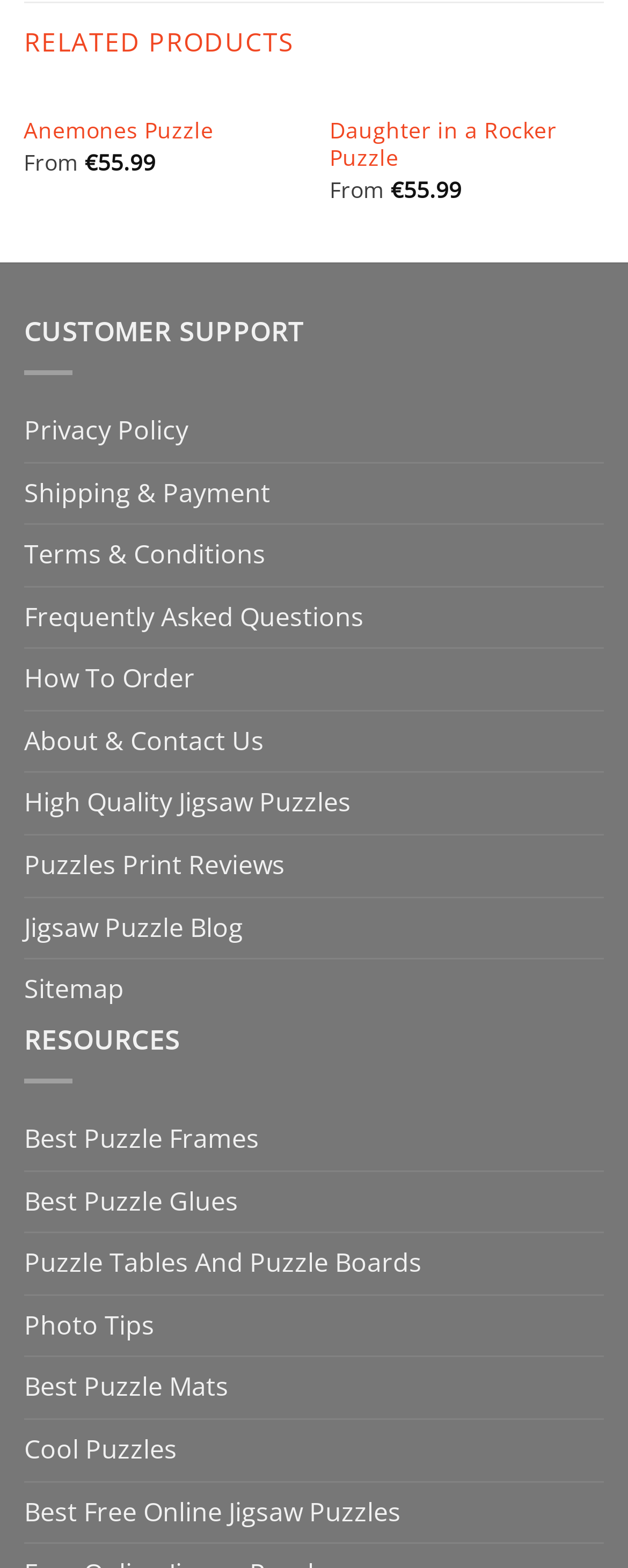What is the category of products listed?
Look at the image and answer with only one word or phrase.

Jigsaw Puzzles